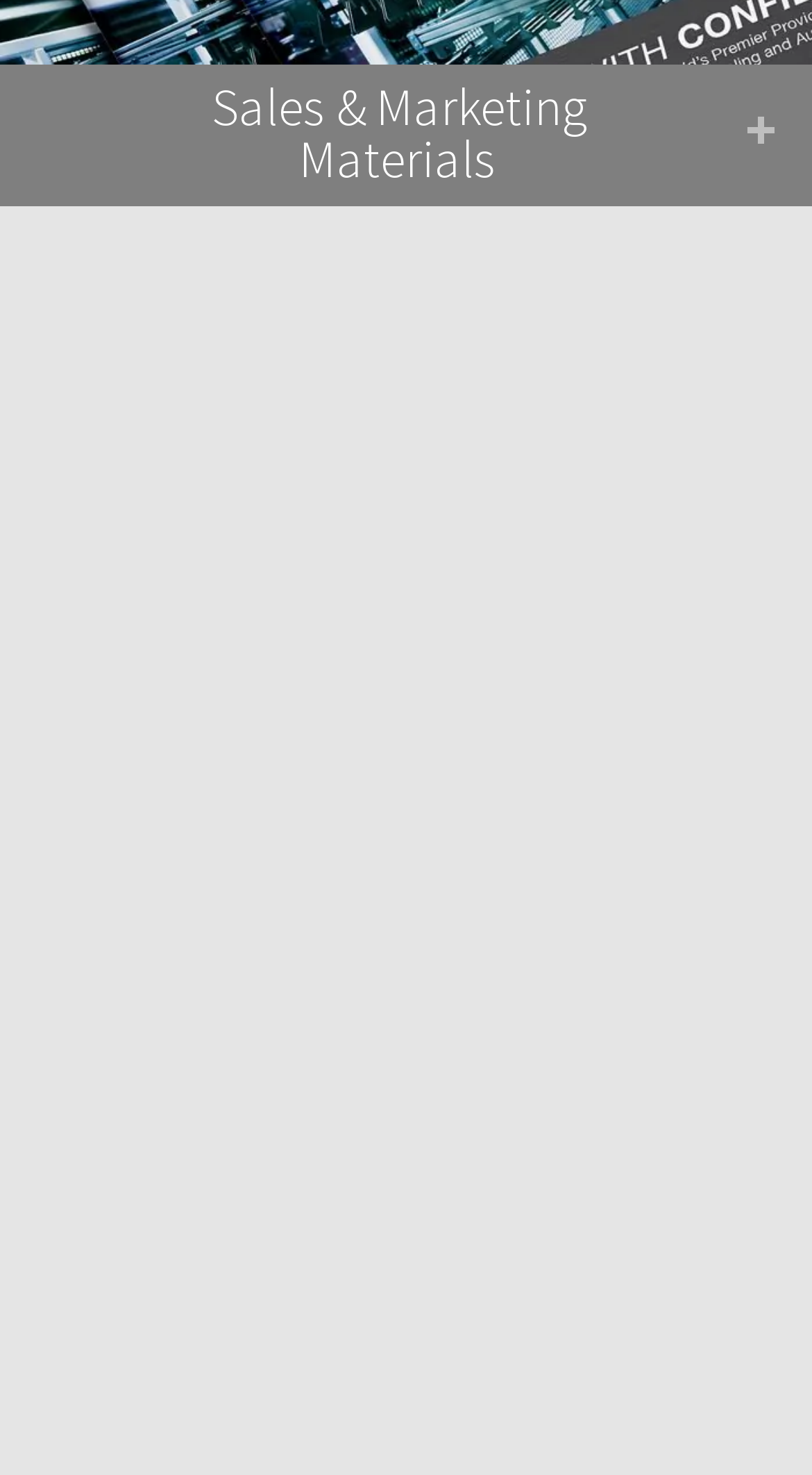Identify the bounding box coordinates for the UI element described as: "Expand". The coordinates should be provided as four floats between 0 and 1: [left, top, right, bottom].

[0.833, 0.902, 0.962, 0.973]